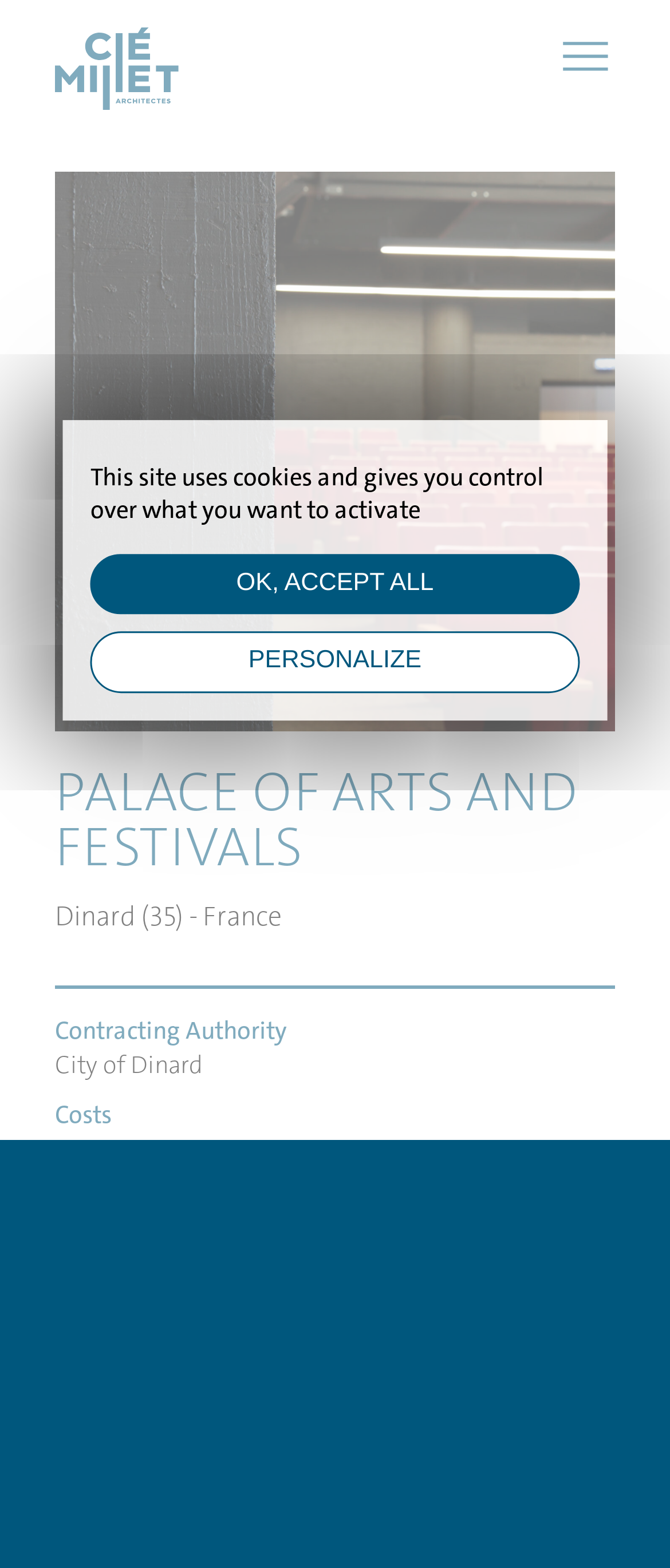Offer an in-depth caption of the entire webpage.

The webpage is about the Palace of Arts and Festivals, specifically a project in Dinard, France. At the top left, there is a logo, which is an image linked to another webpage. Next to it, there is a smaller image. On the top right, there is another image.

Below the logo, there is a navigation menu with five links: HOME, PROJECTS, AGENCY, NEWS, and CONTACT. These links are positioned horizontally, with HOME on the left and CONTACT on the right.

Further down, there is a heading that reads "PALACE OF ARTS AND FESTIVALS" in a larger font, followed by a subheading "Dinard (35) - France". Below these headings, there are several sections of text, each with a title and a description. The sections include "Contracting Authority", "City of Dinard", "Costs", "Surface", "Missions", and "Project management Team". The text is arranged in a vertical column, with each section below the previous one.

On the right side of the page, there are two small images, one above the other. Below these images, there are two buttons, also one above the other.

At the bottom of the page, there is a cookies management panel with a heading and a paragraph of text. The panel has two buttons, "OK, ACCEPT ALL" and "Personalize (modal window)". The personalize button has a subtext "PERSONALIZE".